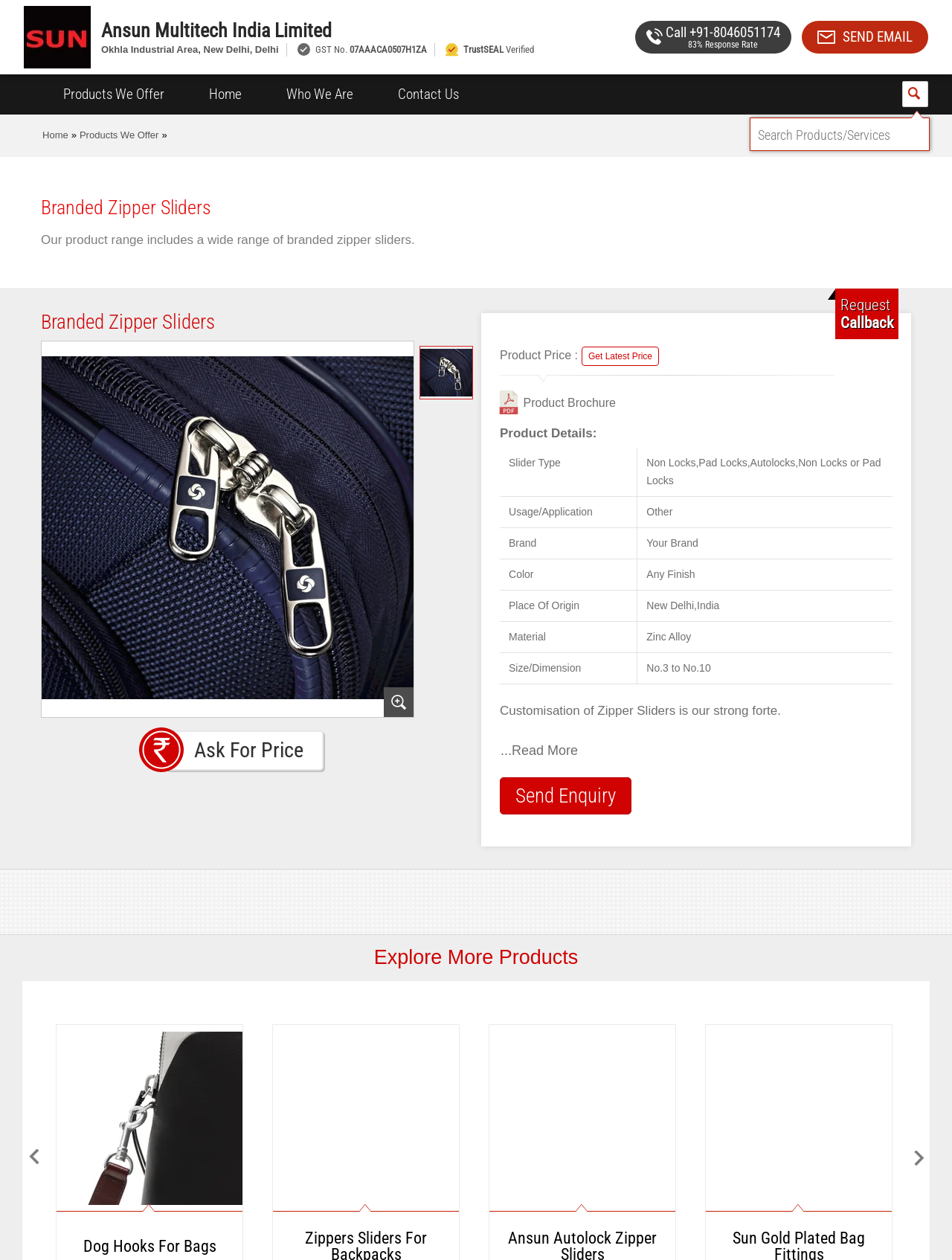Please identify the bounding box coordinates of the element I should click to complete this instruction: 'Explore more products'. The coordinates should be given as four float numbers between 0 and 1, like this: [left, top, right, bottom].

[0.023, 0.753, 0.977, 0.767]